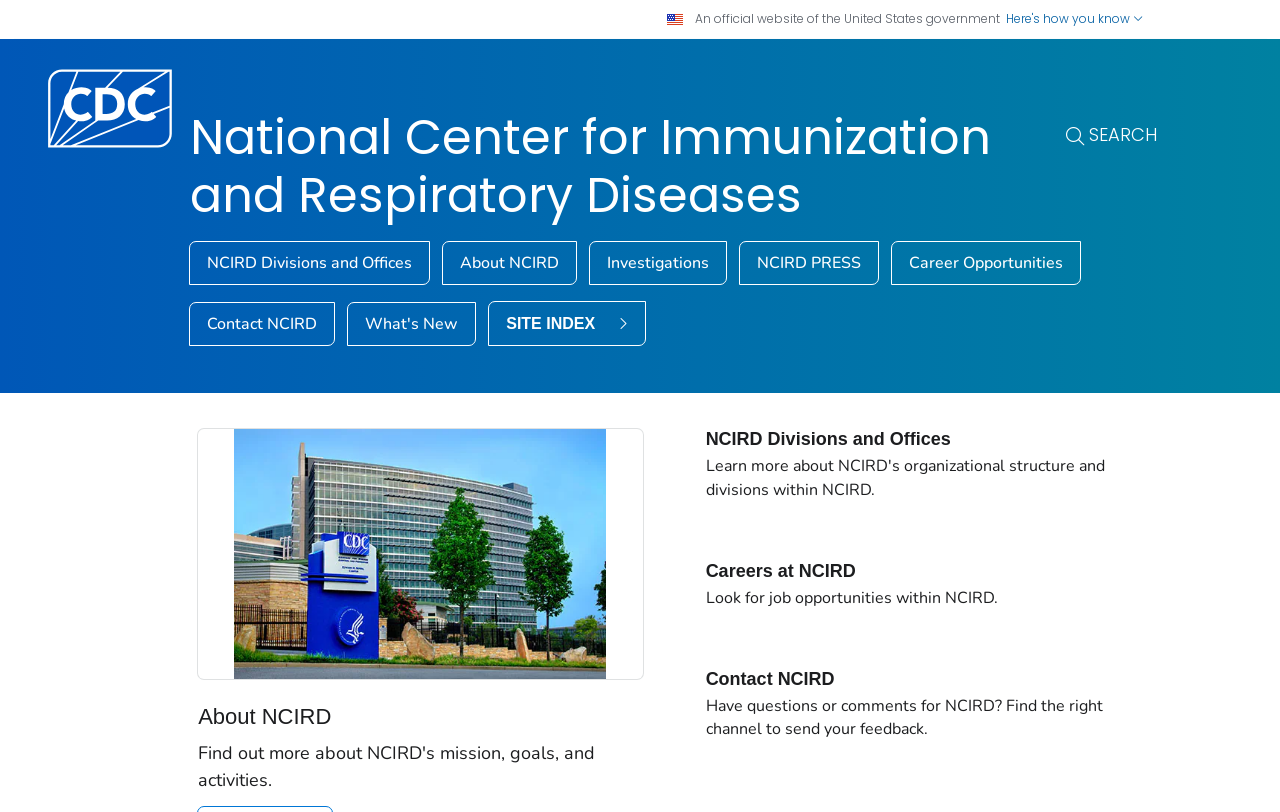What is the name of the center?
Look at the image and respond with a one-word or short phrase answer.

NCIRD